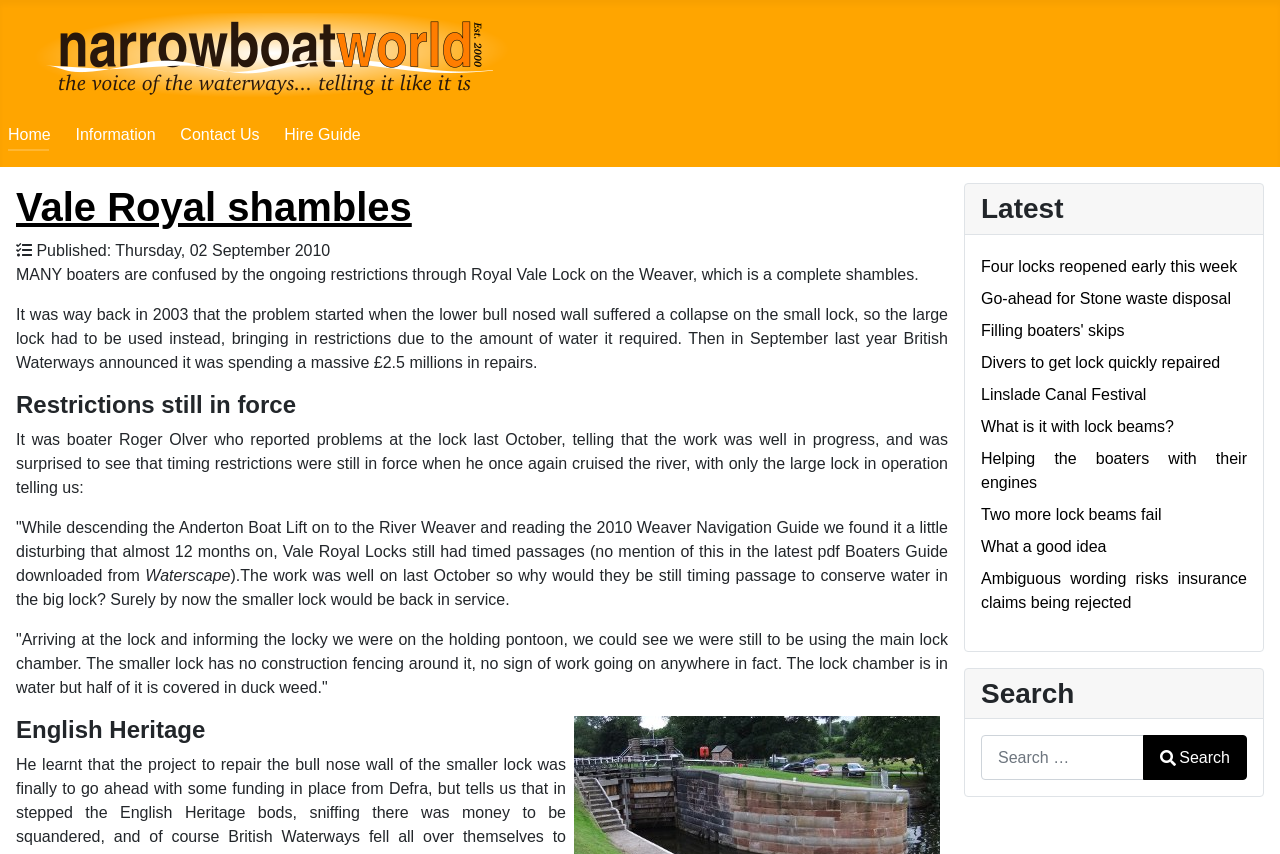Identify the bounding box coordinates of the region I need to click to complete this instruction: "Read the 'Vale Royal shambles' article".

[0.012, 0.214, 0.741, 0.27]